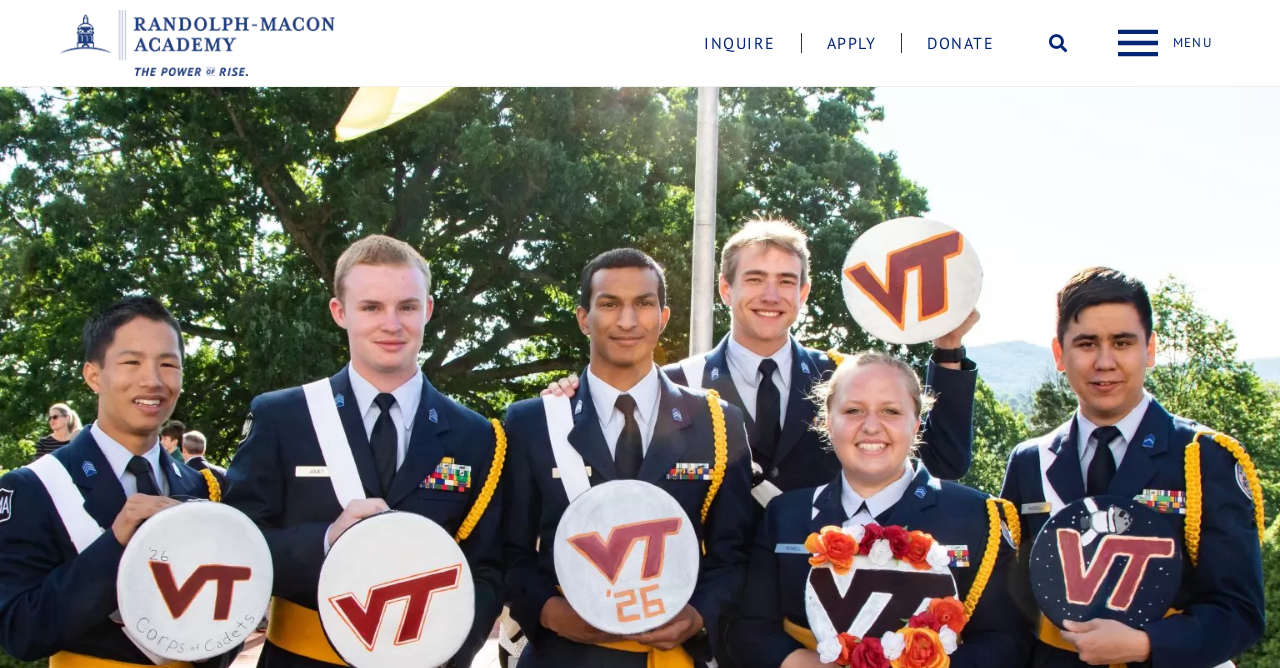Provide a brief response in the form of a single word or phrase:
What is the purpose of the button next to the search bar?

Search